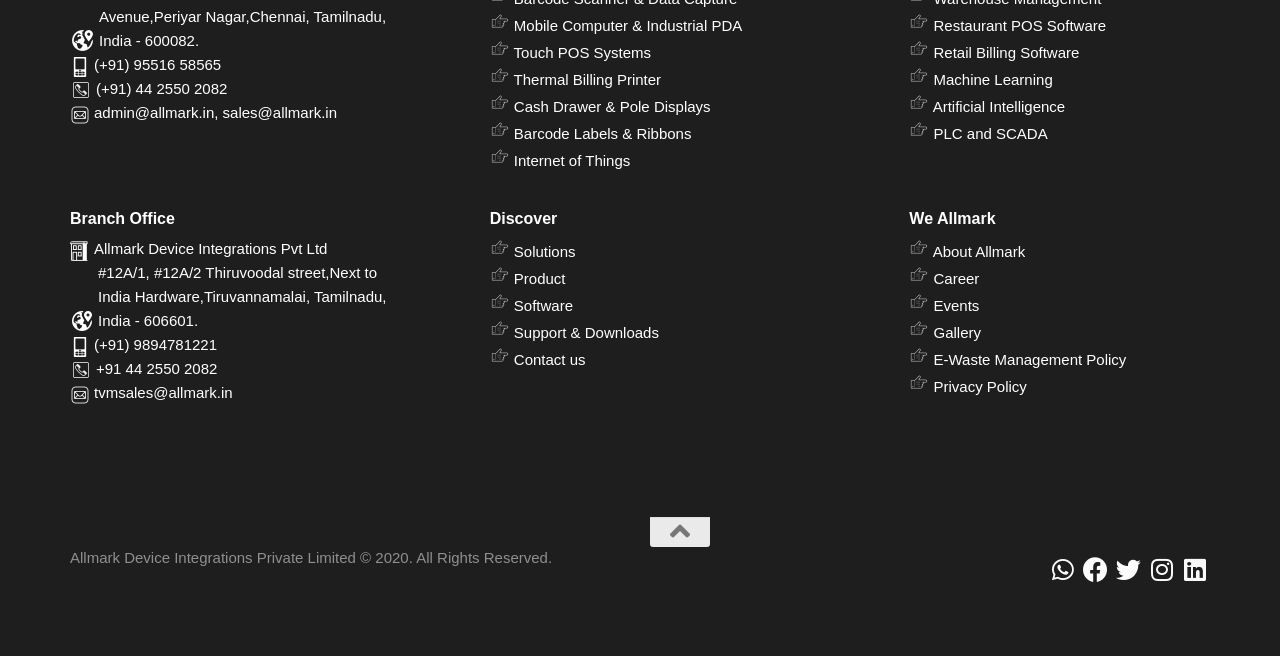What is the company name?
Refer to the image and provide a one-word or short phrase answer.

Allmark